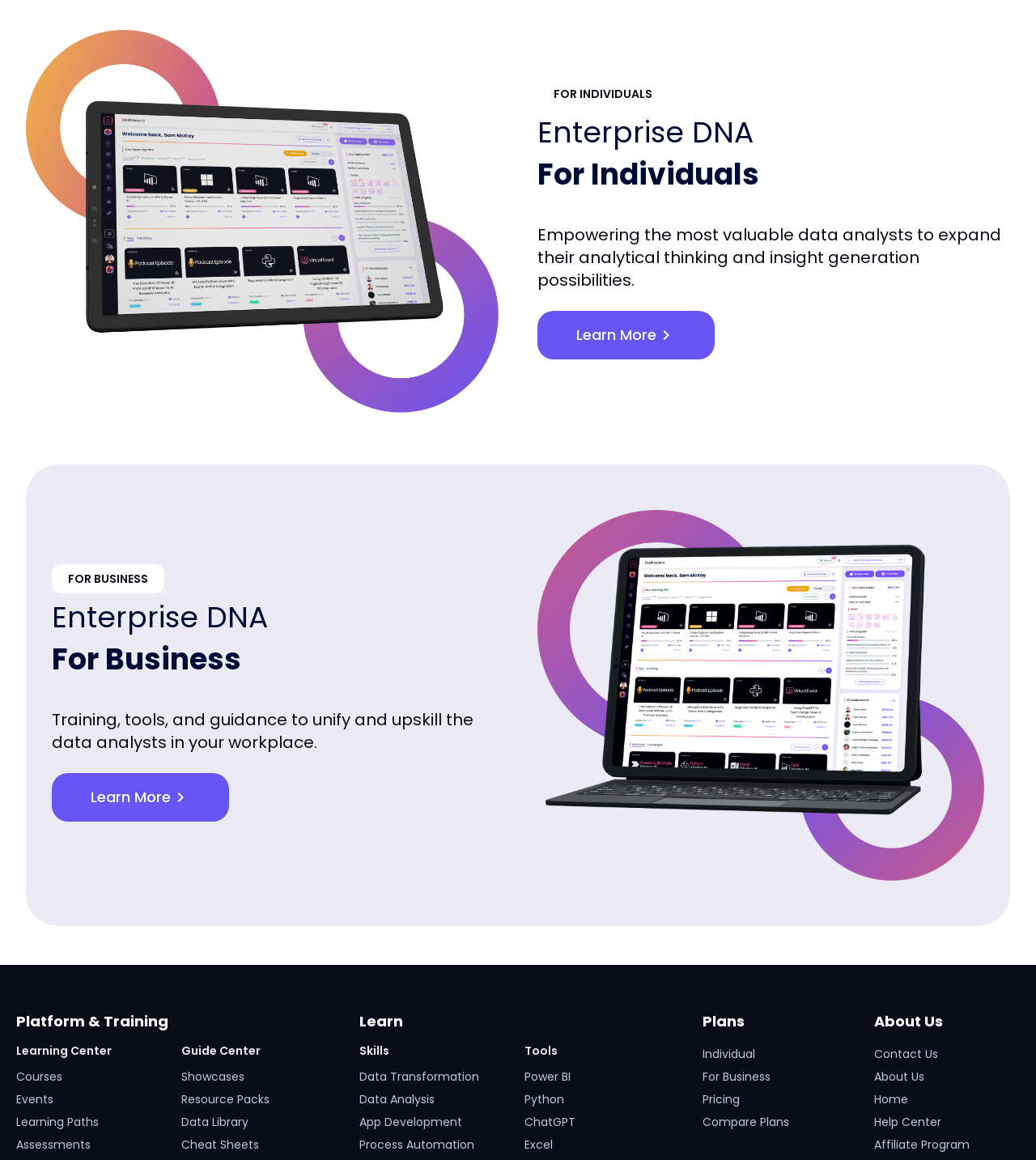Determine the bounding box coordinates of the area to click in order to meet this instruction: "Learn more about Enterprise DNA for individuals".

[0.519, 0.268, 0.69, 0.31]